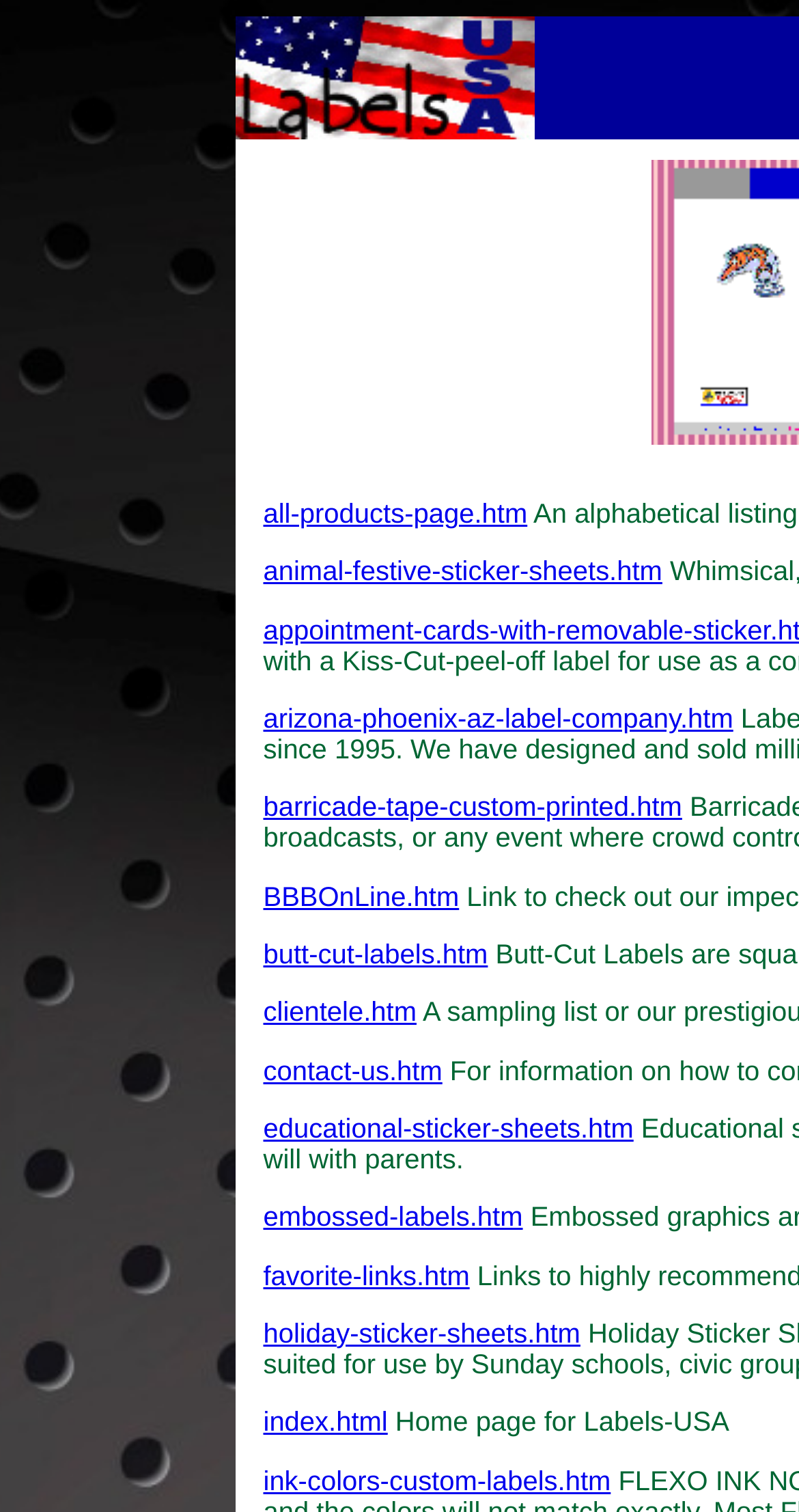Given the element description: "Menu Close", predict the bounding box coordinates of this UI element. The coordinates must be four float numbers between 0 and 1, given as [left, top, right, bottom].

None